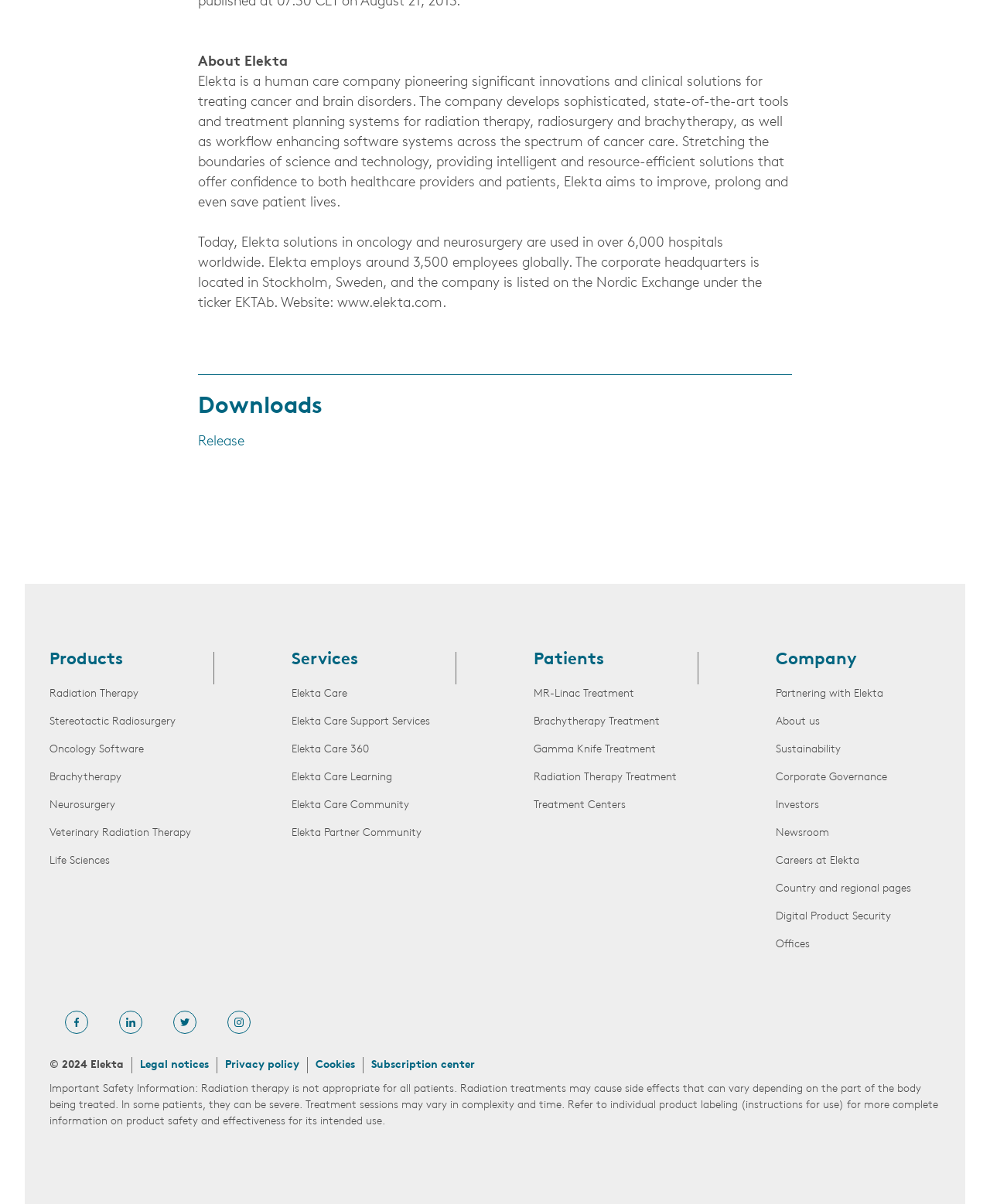Locate the bounding box coordinates of the clickable element to fulfill the following instruction: "View Elekta on Facebook". Provide the coordinates as four float numbers between 0 and 1 in the format [left, top, right, bottom].

[0.066, 0.839, 0.089, 0.858]